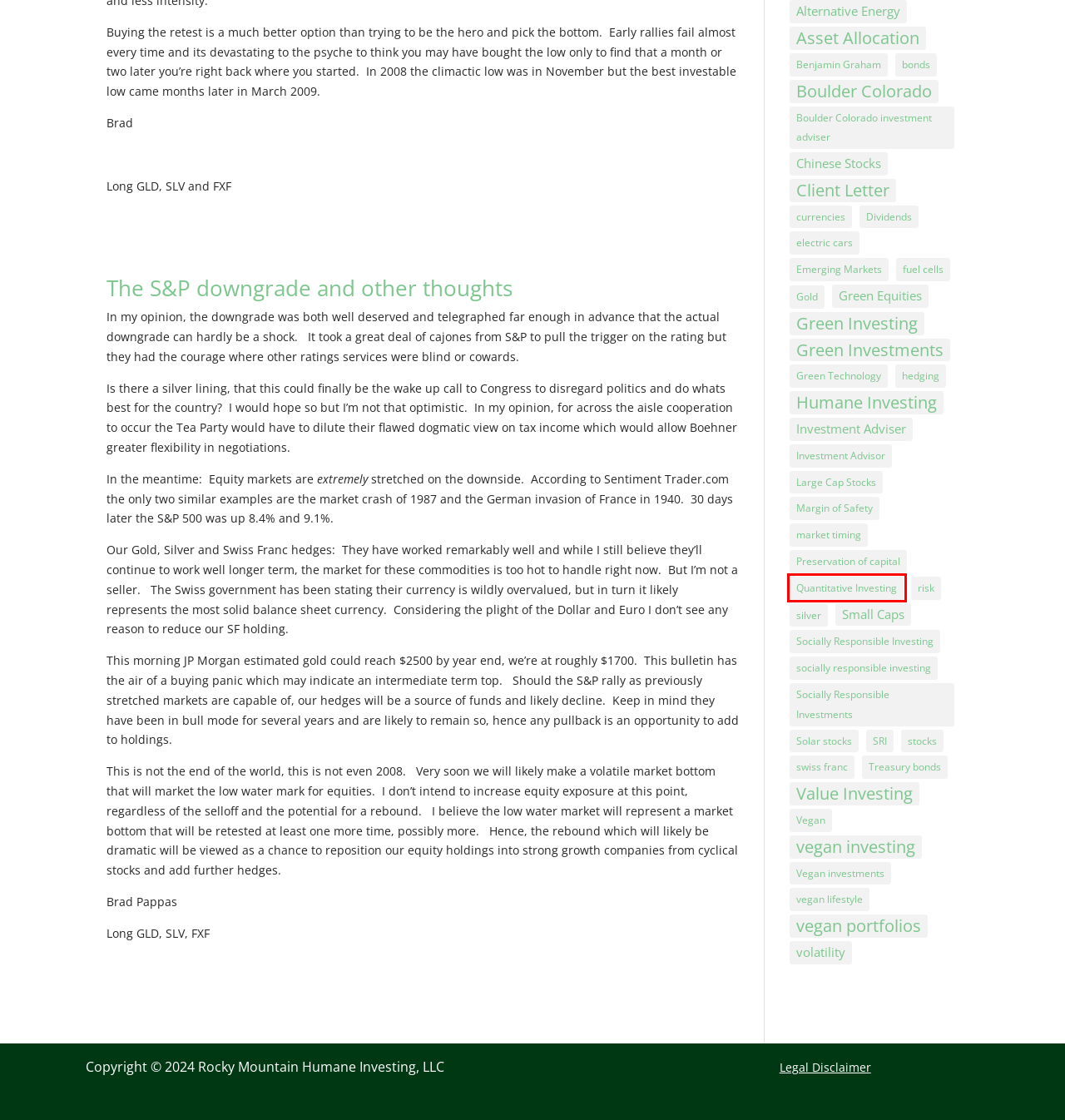You have a screenshot of a webpage with a red bounding box around an element. Identify the webpage description that best fits the new page that appears after clicking the selected element in the red bounding box. Here are the candidates:
A. swiss franc Archives - Rocky Mountain Humane Investing
B. Green Technology Archives - Rocky Mountain Humane Investing
C. Legal Disclaimer - Rocky Mountain Humane Investing
D. vegan investing Archives - Rocky Mountain Humane Investing
E. Quantitative Investing Archives - Rocky Mountain Humane Investing
F. Large Cap Stocks Archives - Rocky Mountain Humane Investing
G. vegan lifestyle Archives - Rocky Mountain Humane Investing
H. market timing Archives - Rocky Mountain Humane Investing

E